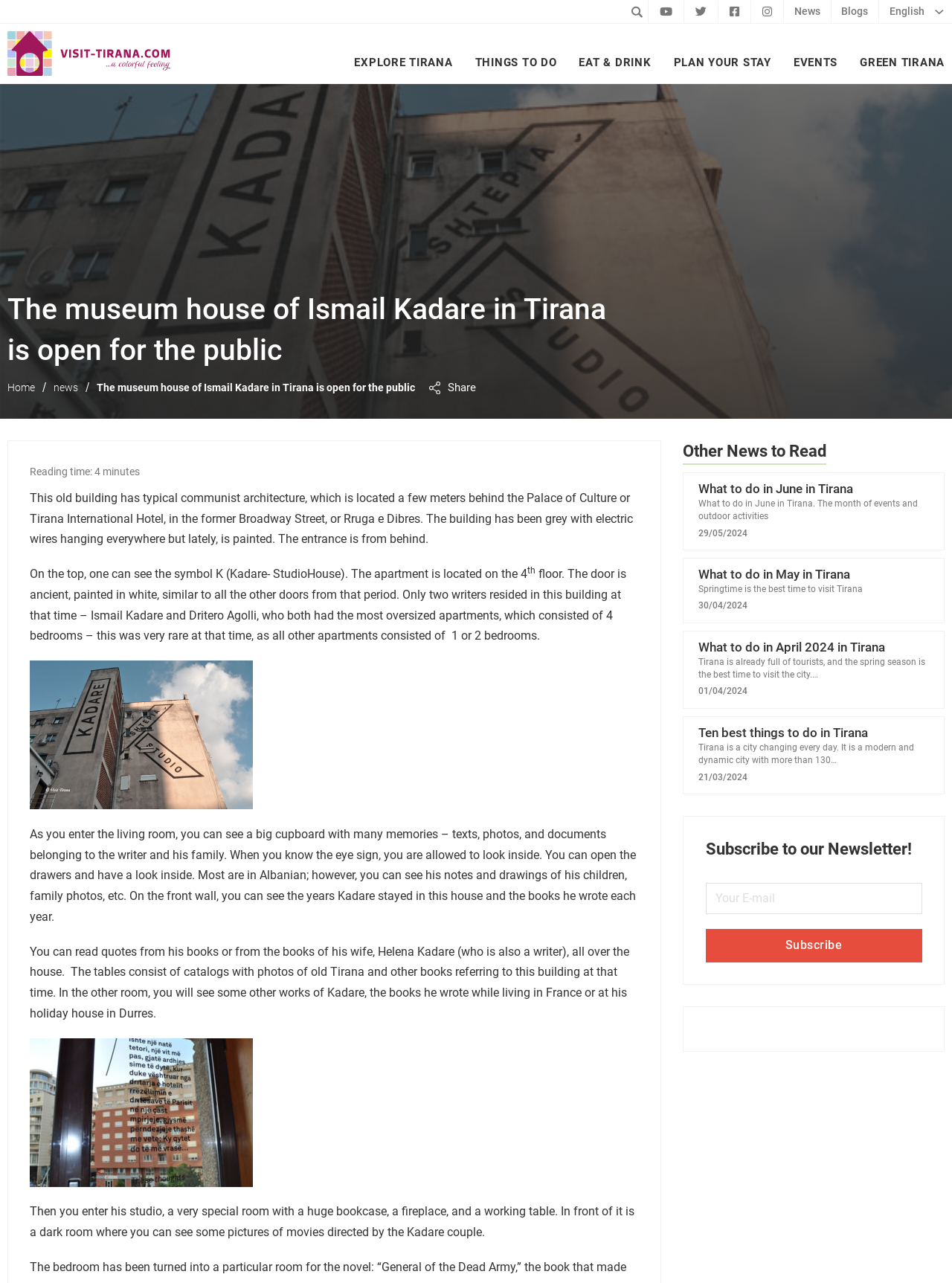Extract the bounding box coordinates for the UI element described by the text: "Green Tirana". The coordinates should be in the form of [left, top, right, bottom] with values between 0 and 1.

[0.903, 0.04, 0.992, 0.059]